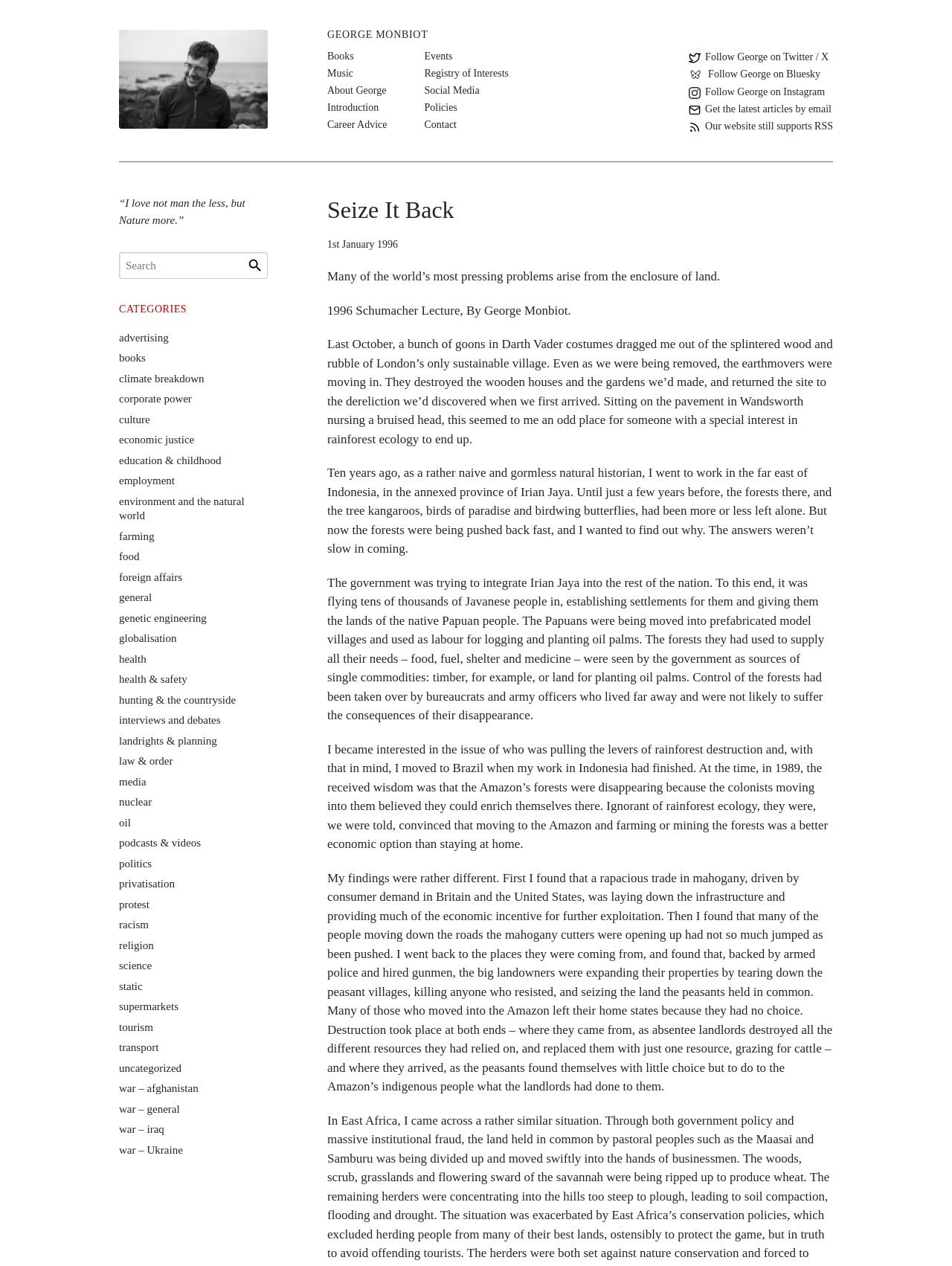Show the bounding box coordinates for the element that needs to be clicked to execute the following instruction: "Get the latest articles by email". Provide the coordinates in the form of four float numbers between 0 and 1, i.e., [left, top, right, bottom].

[0.724, 0.08, 0.873, 0.092]